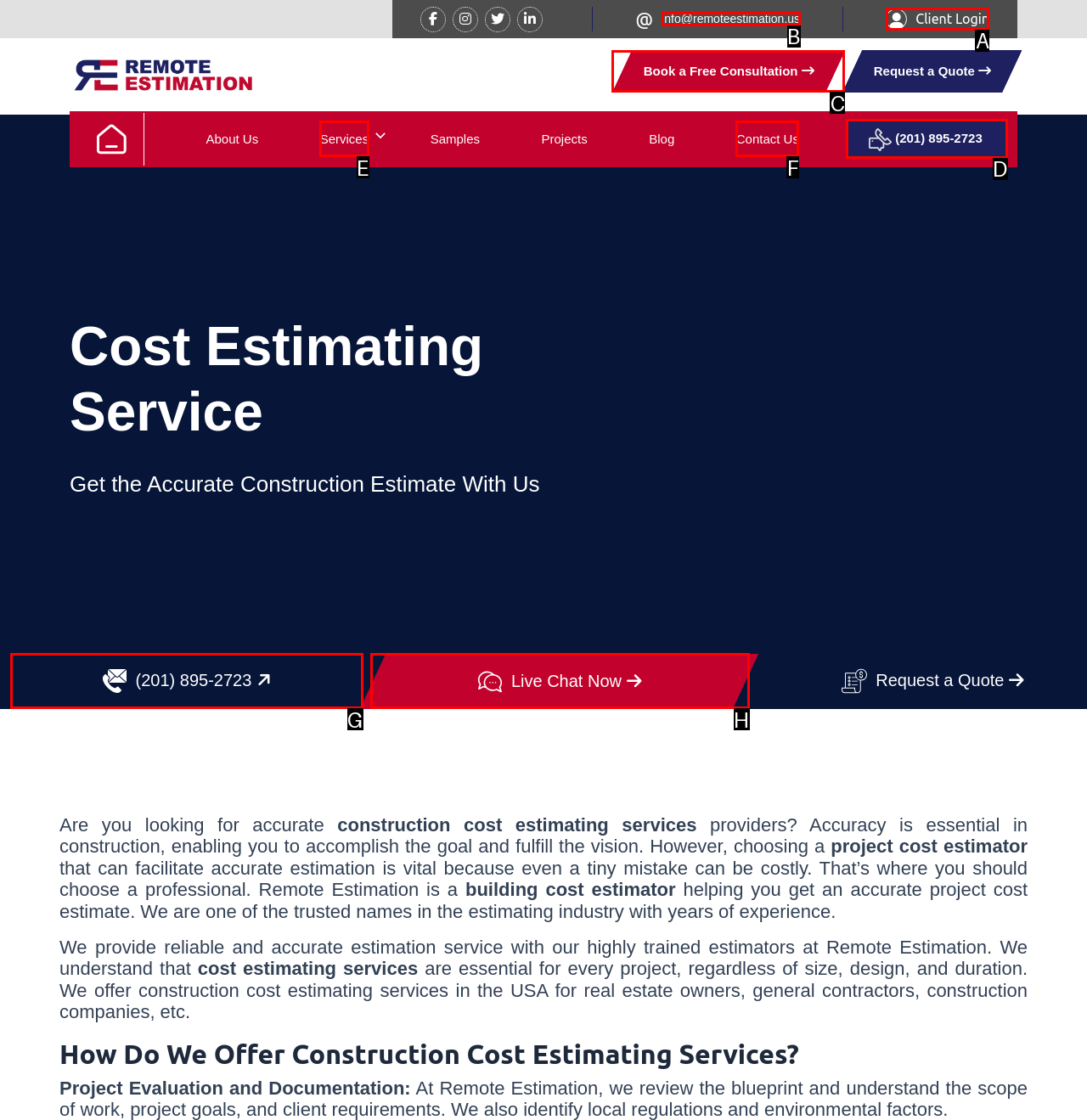From the provided choices, determine which option matches the description: Book a Free Consultation. Respond with the letter of the correct choice directly.

C